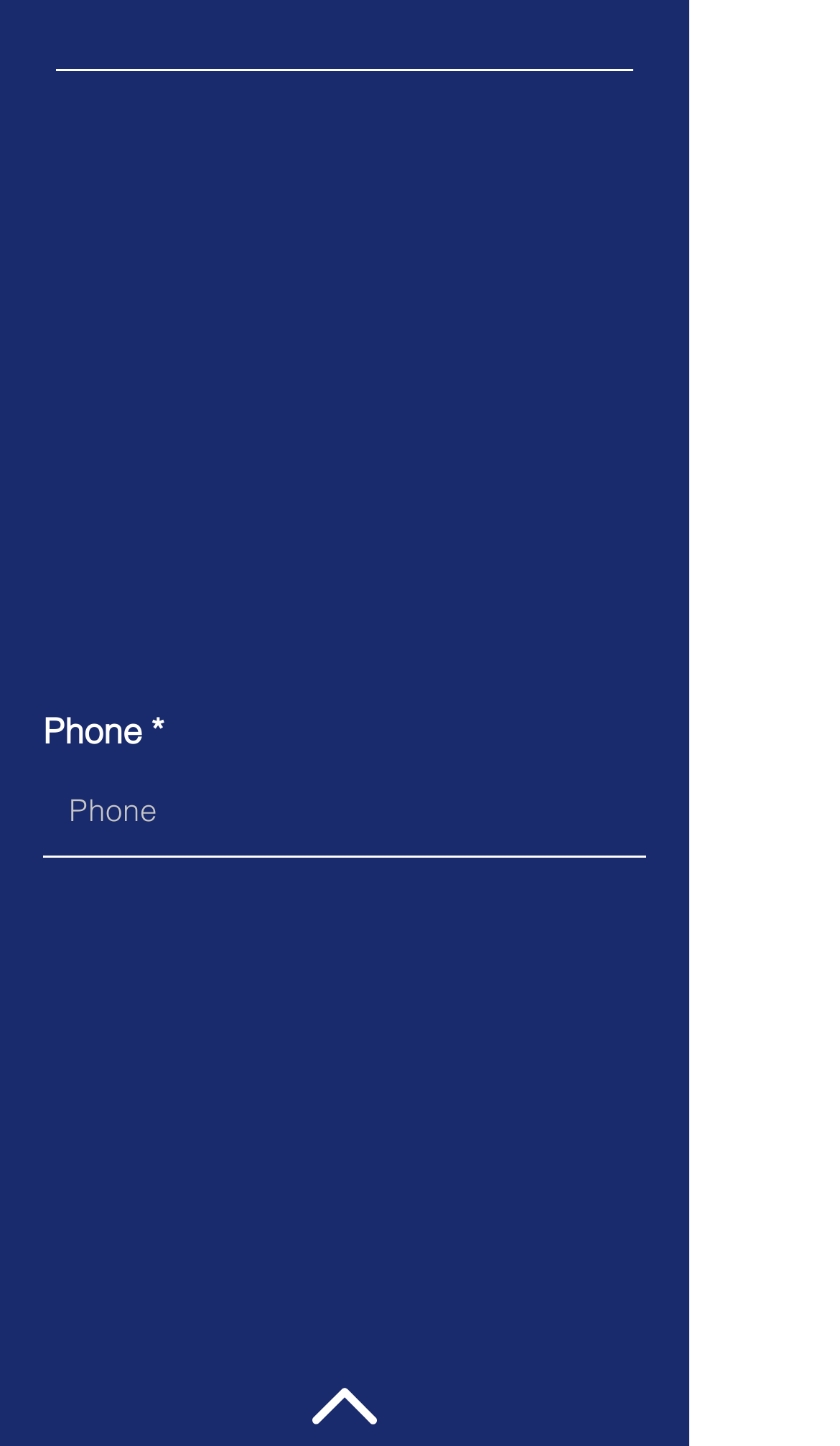Please identify the bounding box coordinates of the element's region that I should click in order to complete the following instruction: "Type email". The bounding box coordinates consist of four float numbers between 0 and 1, i.e., [left, top, right, bottom].

[0.067, 0.216, 0.754, 0.278]